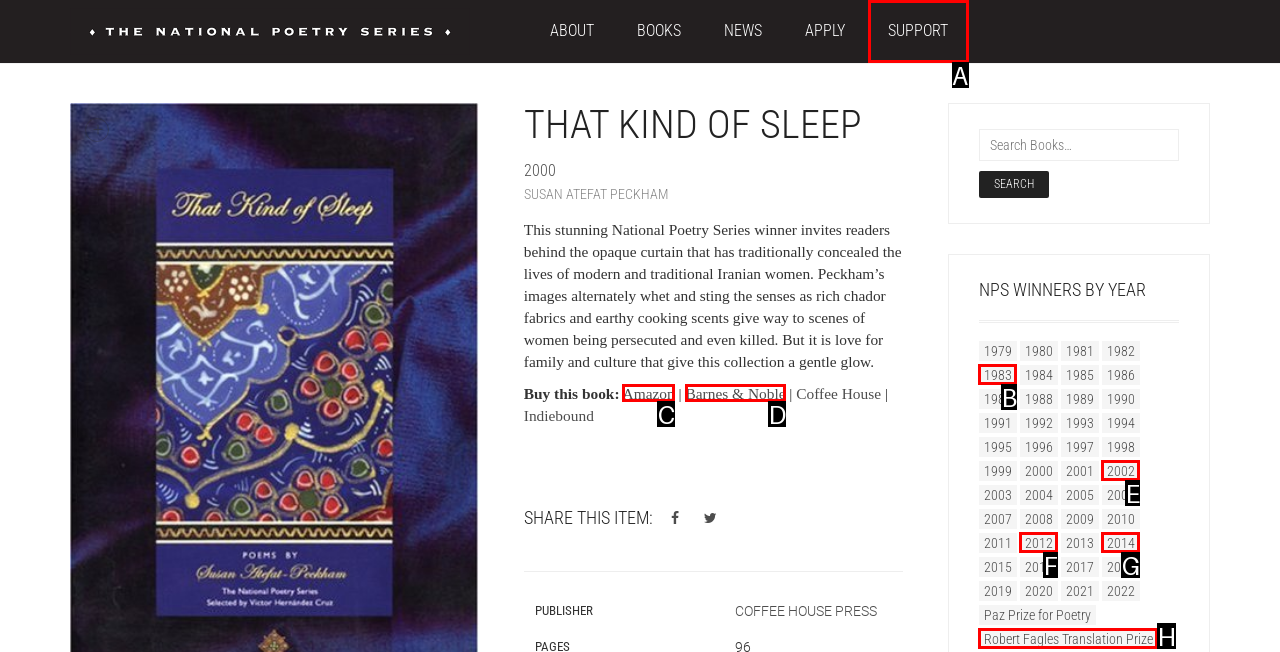Which HTML element matches the description: Robert Fagles Translation Prize the best? Answer directly with the letter of the chosen option.

H